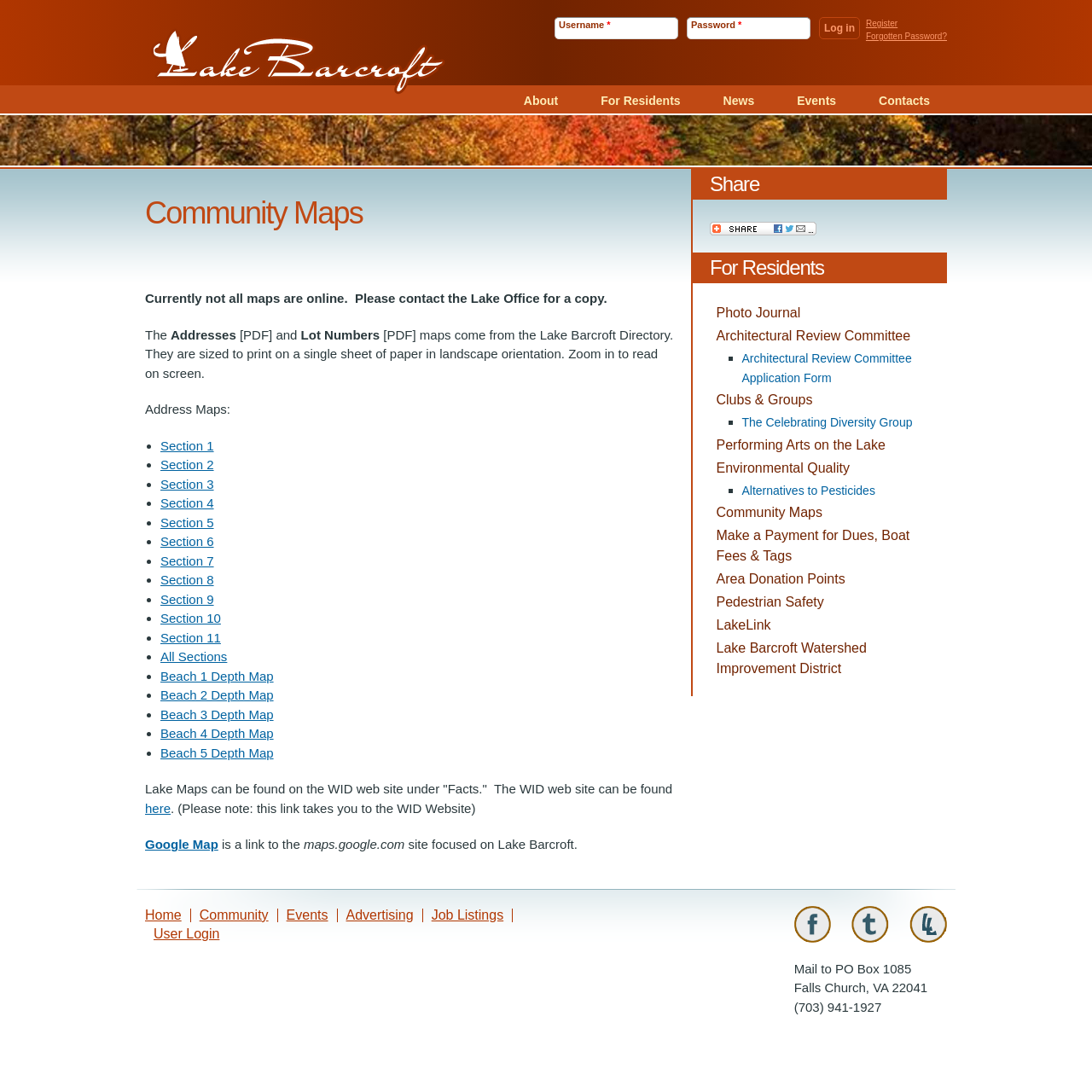What is the alternative map option provided on the webpage?
Please provide a detailed and thorough answer to the question.

The webpage provides a link to Google Map, which is an alternative option for users to view maps related to Lake Barcroft, in addition to the community maps provided on the website.